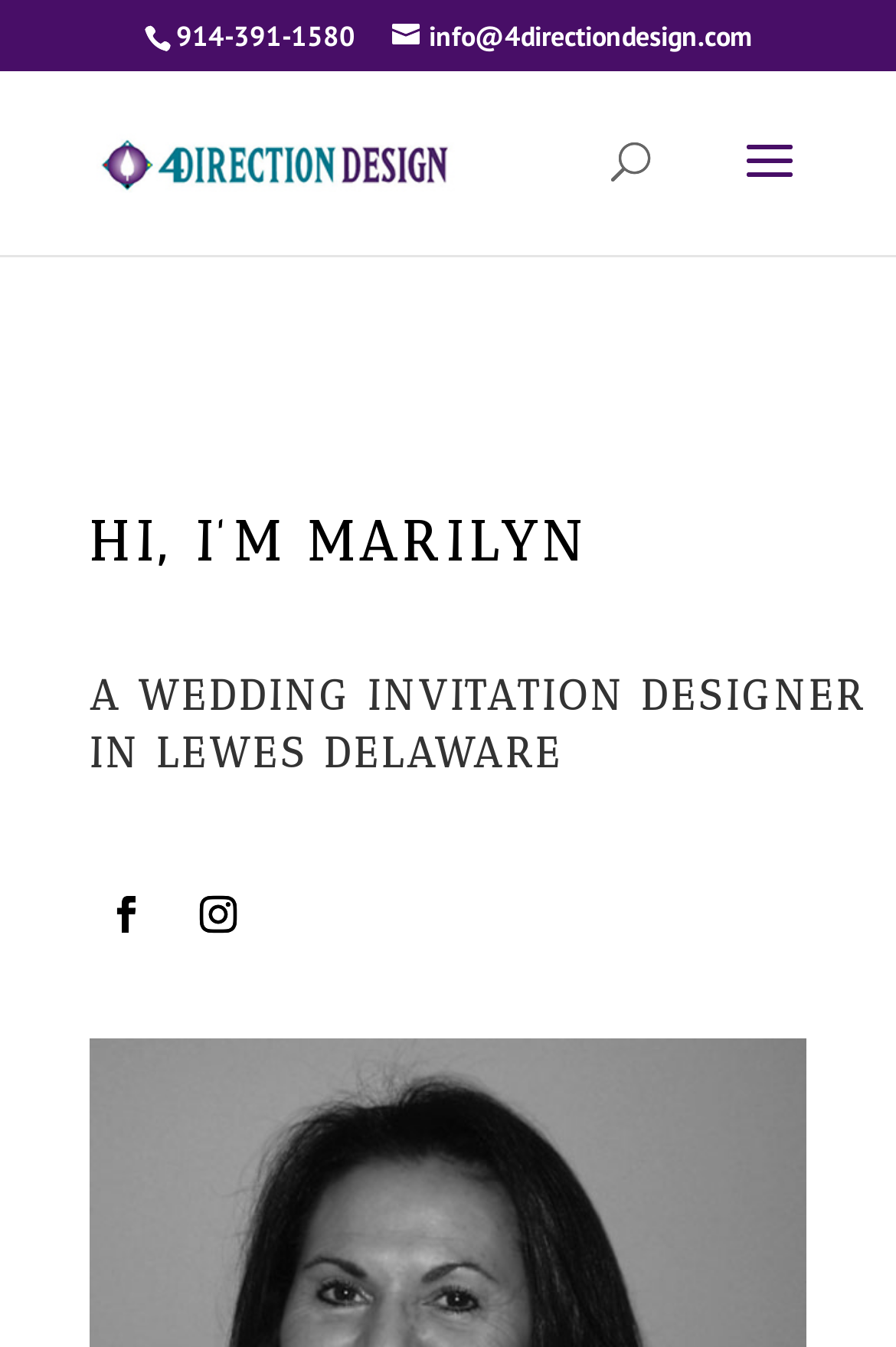Describe every aspect of the webpage comprehensively.

The webpage is about Marilyn, a wedding invitation designer in Lewes, Delaware. At the top, there is a section with contact information, including a phone number "914-391-1580" and an email address "info@4directiondesign.com". Next to the email address, there is a link to the website "4Direction Design" with a corresponding image. 

Below the contact information, there is a search bar with a label "Search for:".

The main content of the webpage starts with a heading "HI, I’M MARILYN" followed by a subheading "A WEDDING INVITATION DESIGNER IN LEWES DELAWARE". Underneath these headings, there are two social media links, represented by icons.